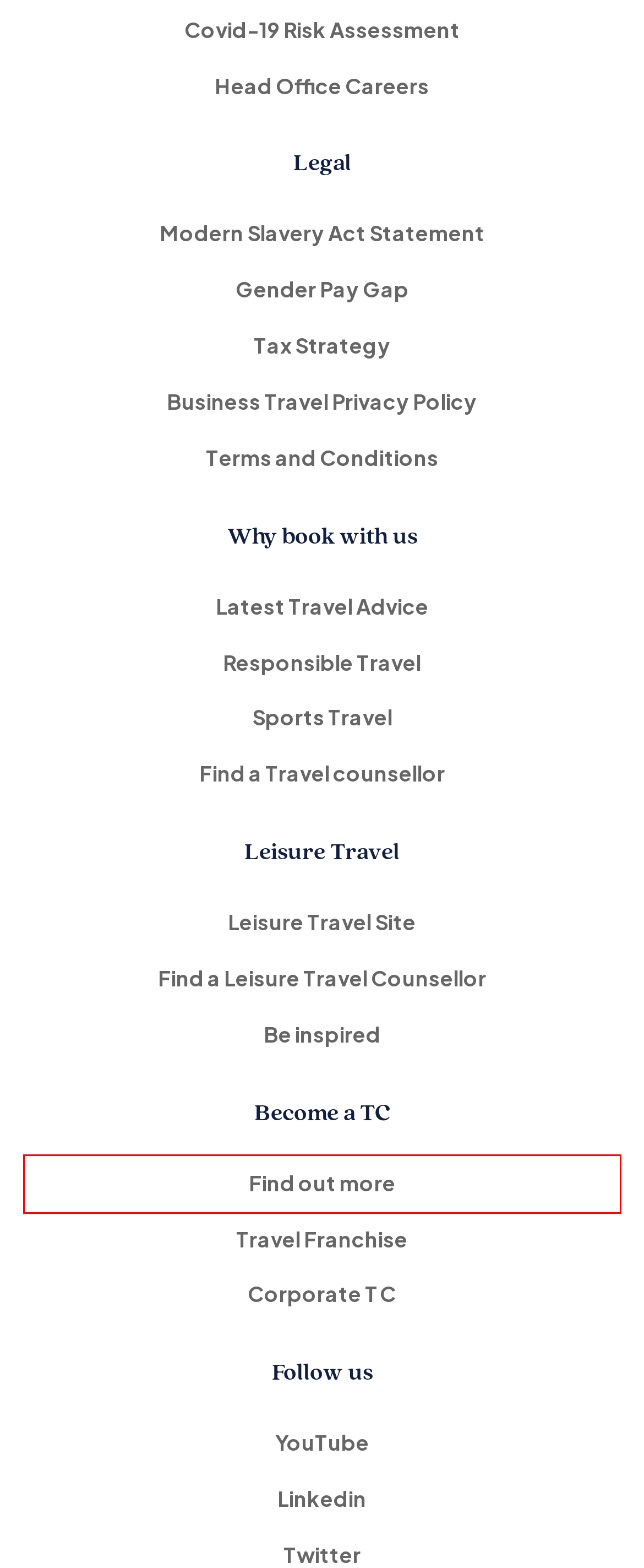Examine the screenshot of a webpage with a red bounding box around a specific UI element. Identify which webpage description best matches the new webpage that appears after clicking the element in the red bounding box. Here are the candidates:
A. How to Become a Travel Consultant | Travel Counsellors
B. Franchise Enquiry Contact Page
C. Latest travel advice
D. Join Our Support Team | Travel Counsellors Vacancies
E. Inspiration
F. Find a Travel Counsellor
G. Become a Business Travel Consultant from Home | Travel Counsellors
H. Home | Travel Counsellors For Sport

A